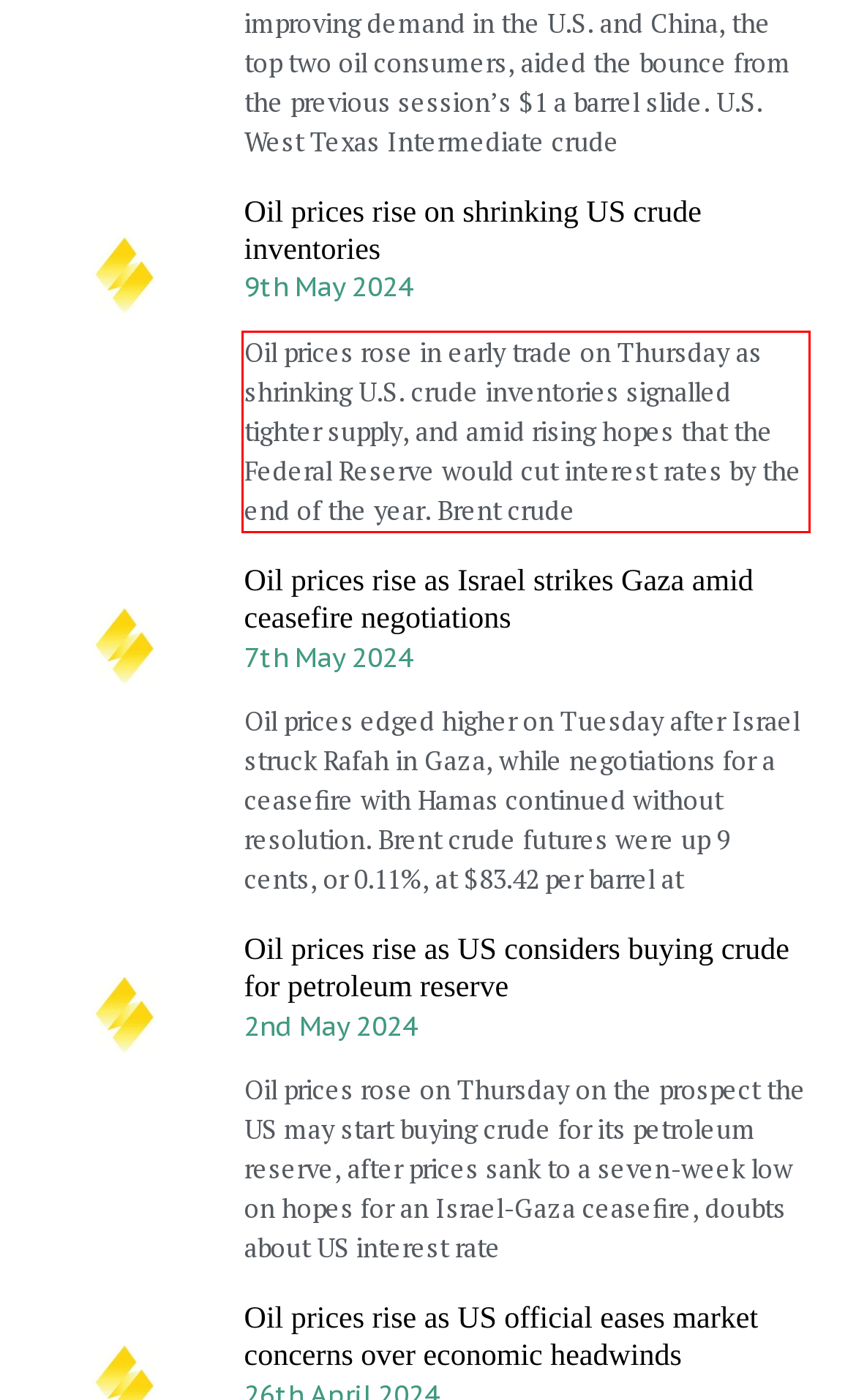Within the screenshot of a webpage, identify the red bounding box and perform OCR to capture the text content it contains.

Oil prices rose in early trade on Thursday as shrinking U.S. crude inventories signalled tighter supply, and amid rising hopes that the Federal Reserve would cut interest rates by the end of the year. Brent crude